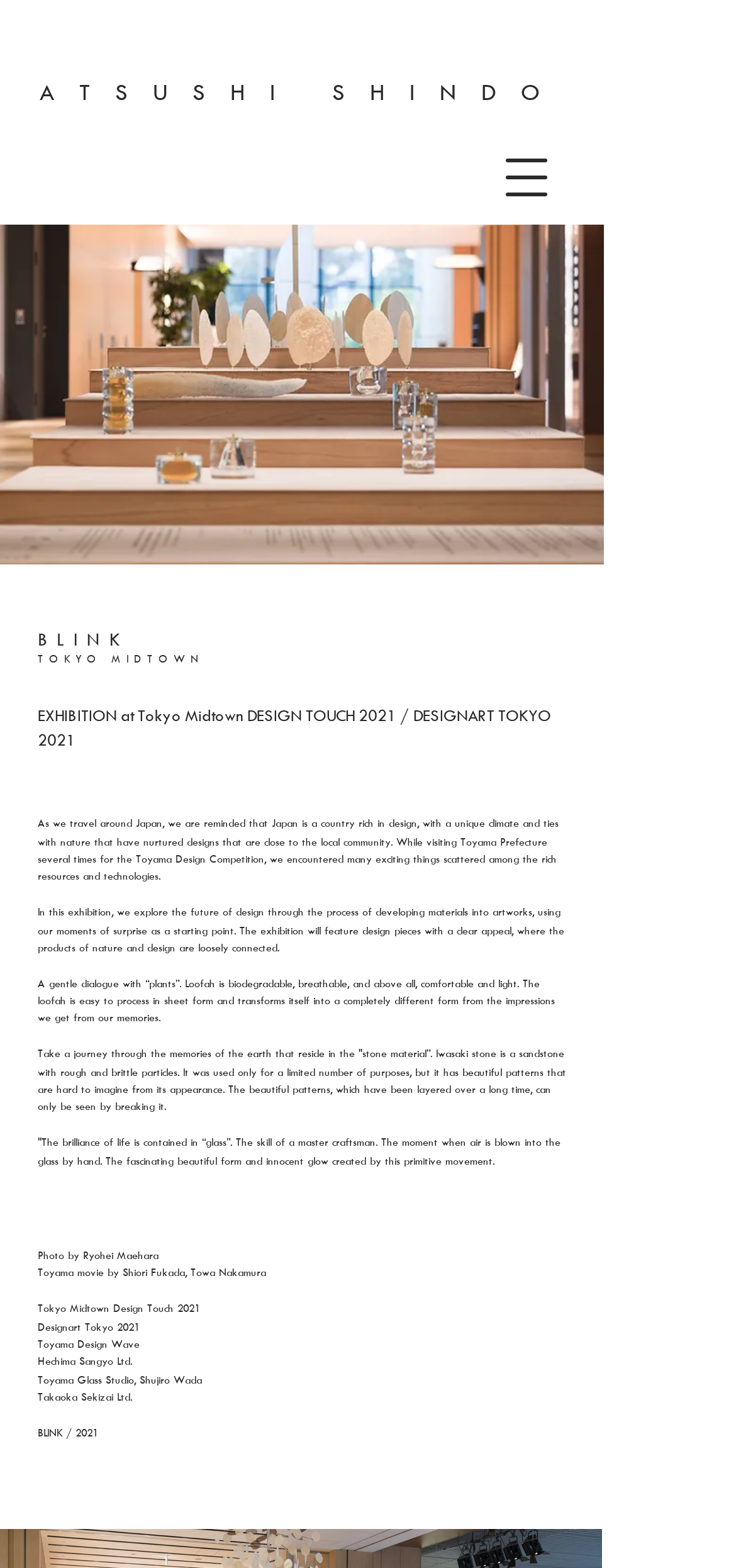What is the name of the exhibition?
Answer with a single word or phrase by referring to the visual content.

BLINK